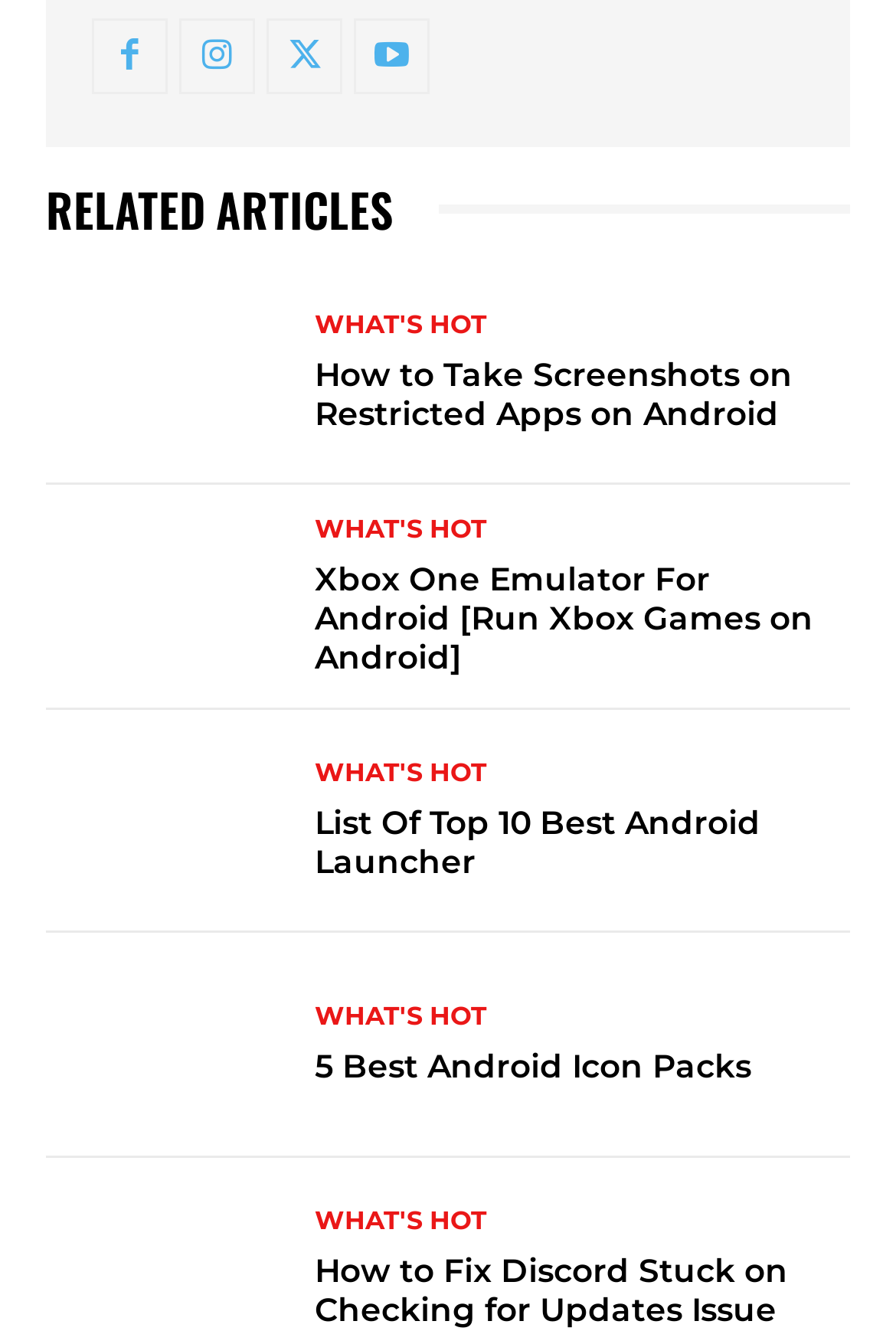Identify the bounding box coordinates for the UI element described as: "What's Hot". The coordinates should be provided as four floats between 0 and 1: [left, top, right, bottom].

[0.351, 0.566, 0.544, 0.585]